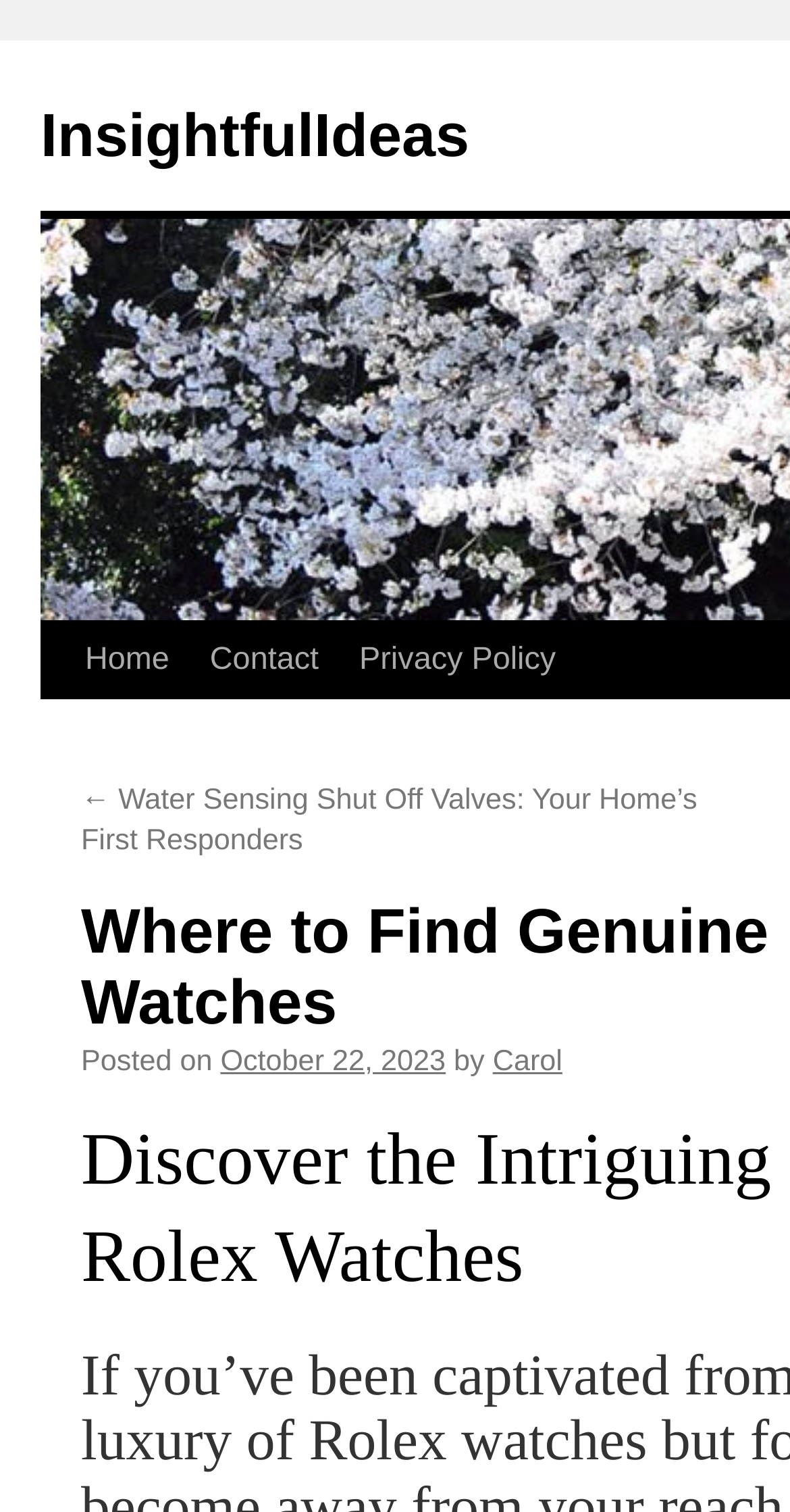What are the main navigation links on the webpage?
Carefully analyze the image and provide a thorough answer to the question.

I found the main navigation links by looking at the links at the top of the webpage, which include 'Home', 'Contact', and 'Privacy Policy'.